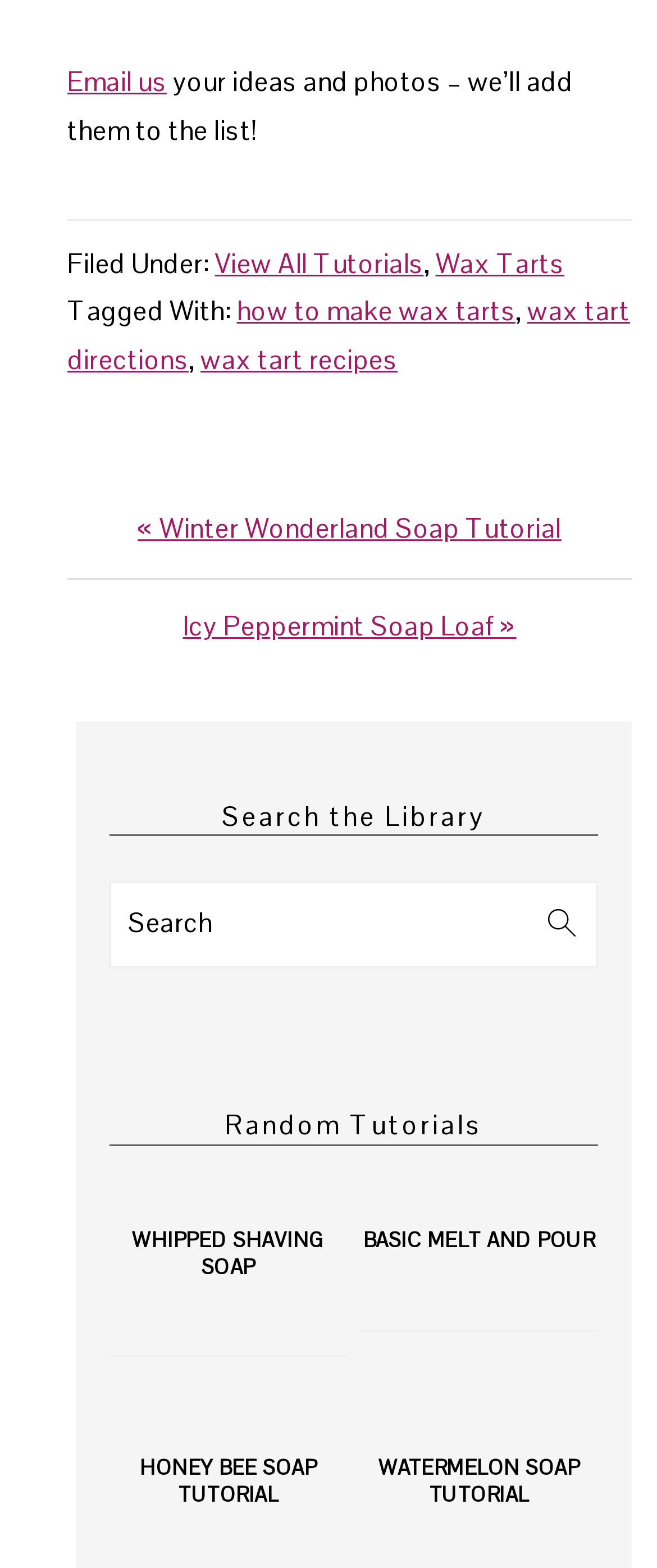Please mark the clickable region by giving the bounding box coordinates needed to complete this instruction: "View all tutorials".

[0.327, 0.156, 0.645, 0.179]